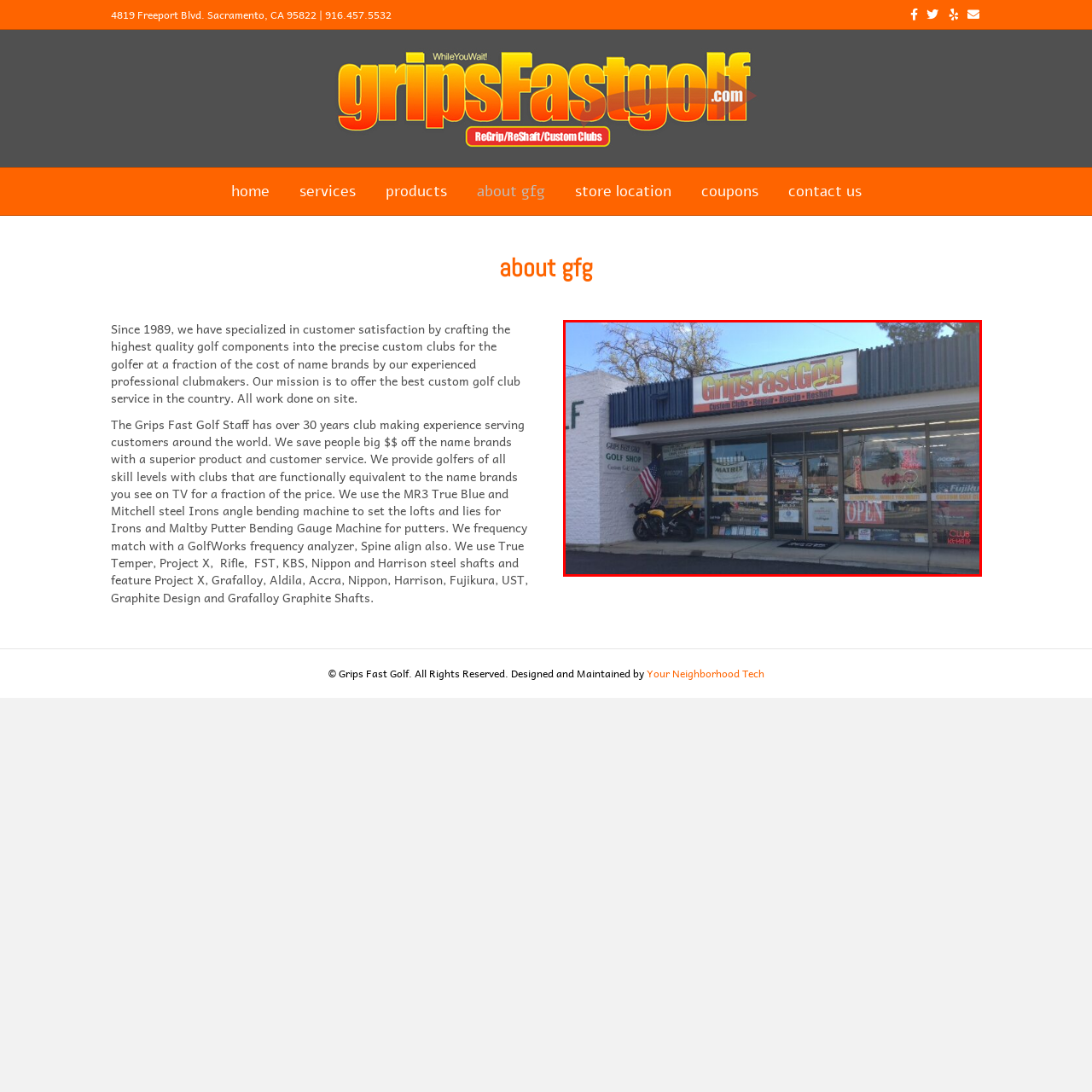What is the color of the awning?
Please closely examine the image within the red bounding box and provide a detailed answer based on the visual information.

The exterior features a well-kept façade with a white stucco wall and a blue awning, which adds to the overall aesthetic of the shop.